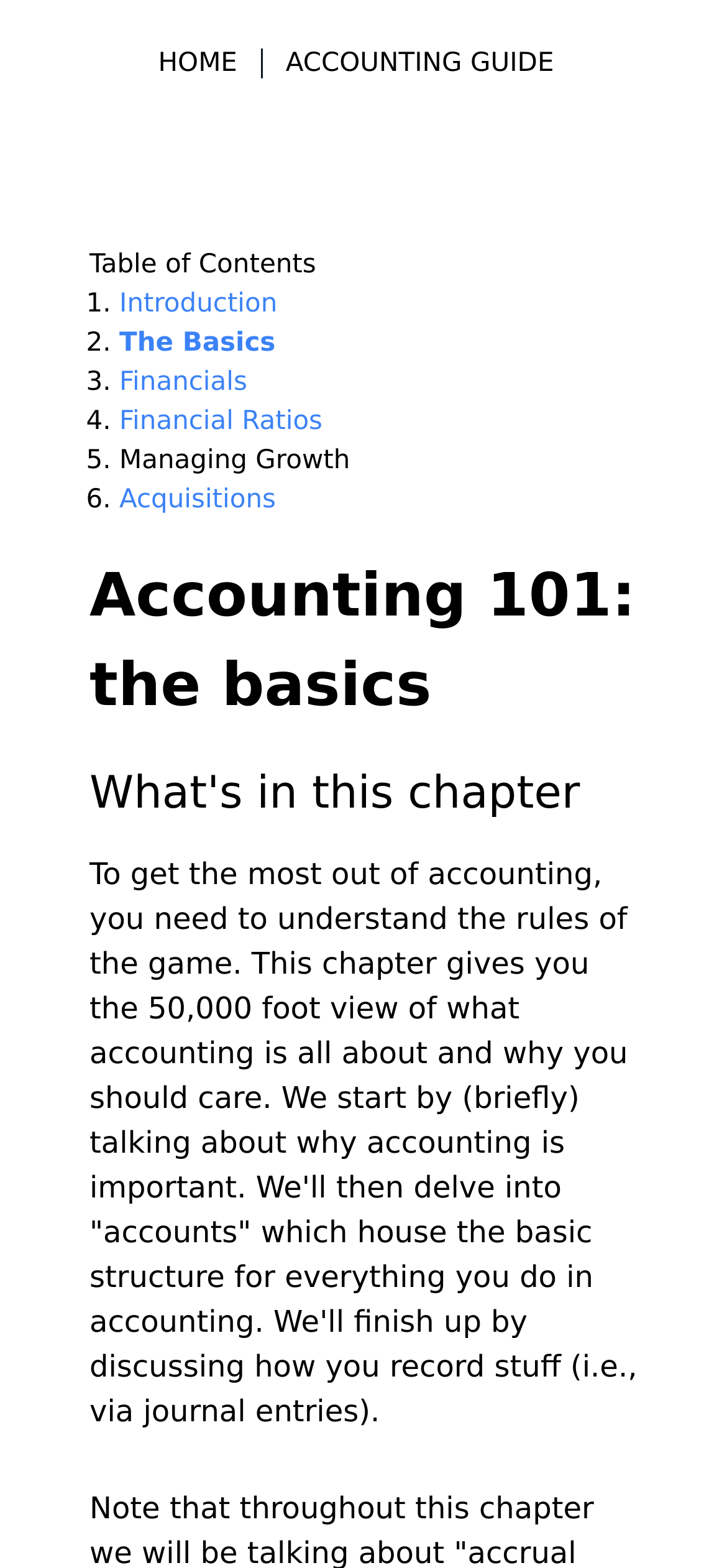Determine the bounding box coordinates of the clickable area required to perform the following instruction: "read introduction". The coordinates should be represented as four float numbers between 0 and 1: [left, top, right, bottom].

[0.164, 0.184, 0.381, 0.203]